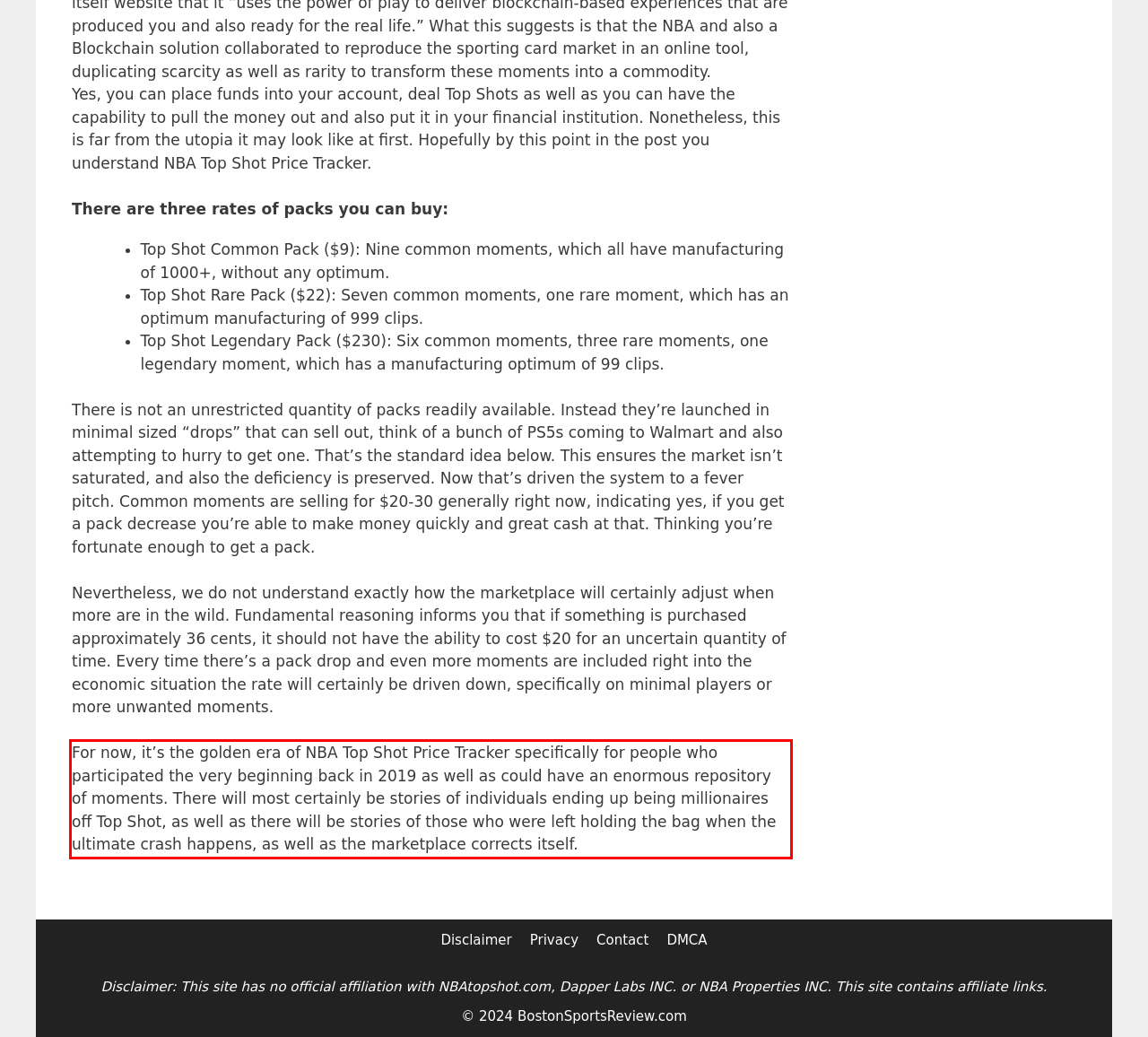Analyze the screenshot of the webpage and extract the text from the UI element that is inside the red bounding box.

For now, it’s the golden era of NBA Top Shot Price Tracker specifically for people who participated the very beginning back in 2019 as well as could have an enormous repository of moments. There will most certainly be stories of individuals ending up being millionaires off Top Shot, as well as there will be stories of those who were left holding the bag when the ultimate crash happens, as well as the marketplace corrects itself.